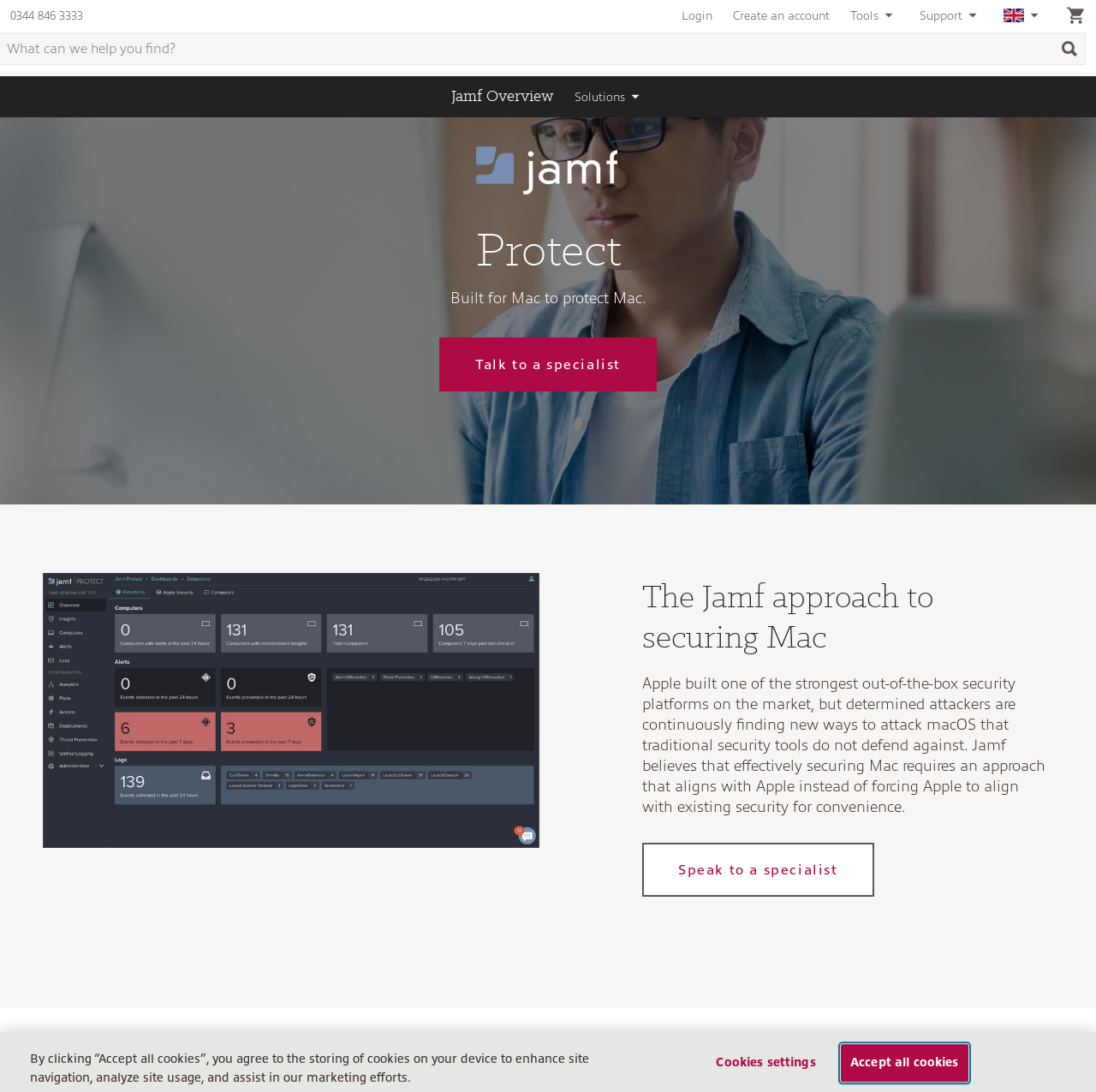Identify the bounding box for the UI element described as: "Country and language menu". The coordinates should be four float numbers between 0 and 1, i.e., [left, top, right, bottom].

[0.916, 0.005, 0.953, 0.024]